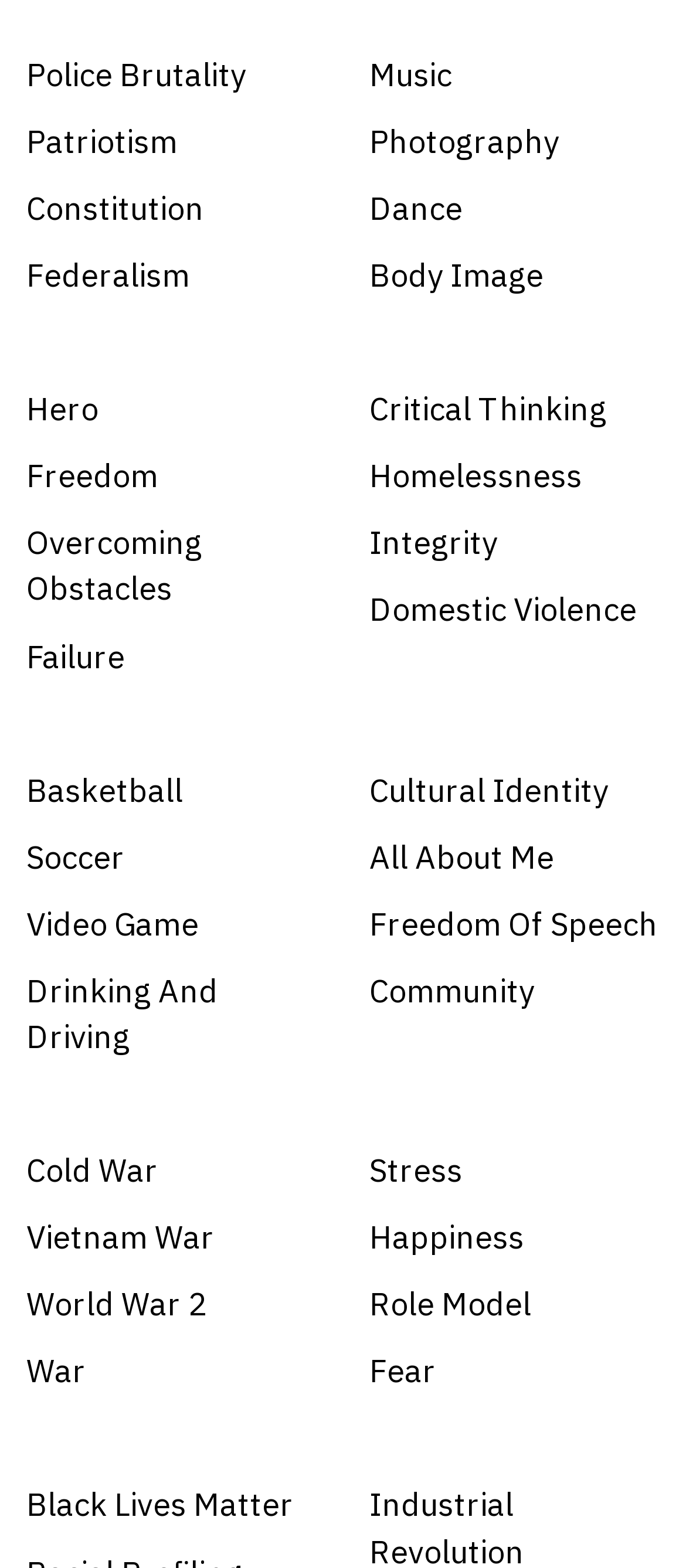Please identify the bounding box coordinates of where to click in order to follow the instruction: "Click on Police Brutality".

[0.038, 0.033, 0.462, 0.063]